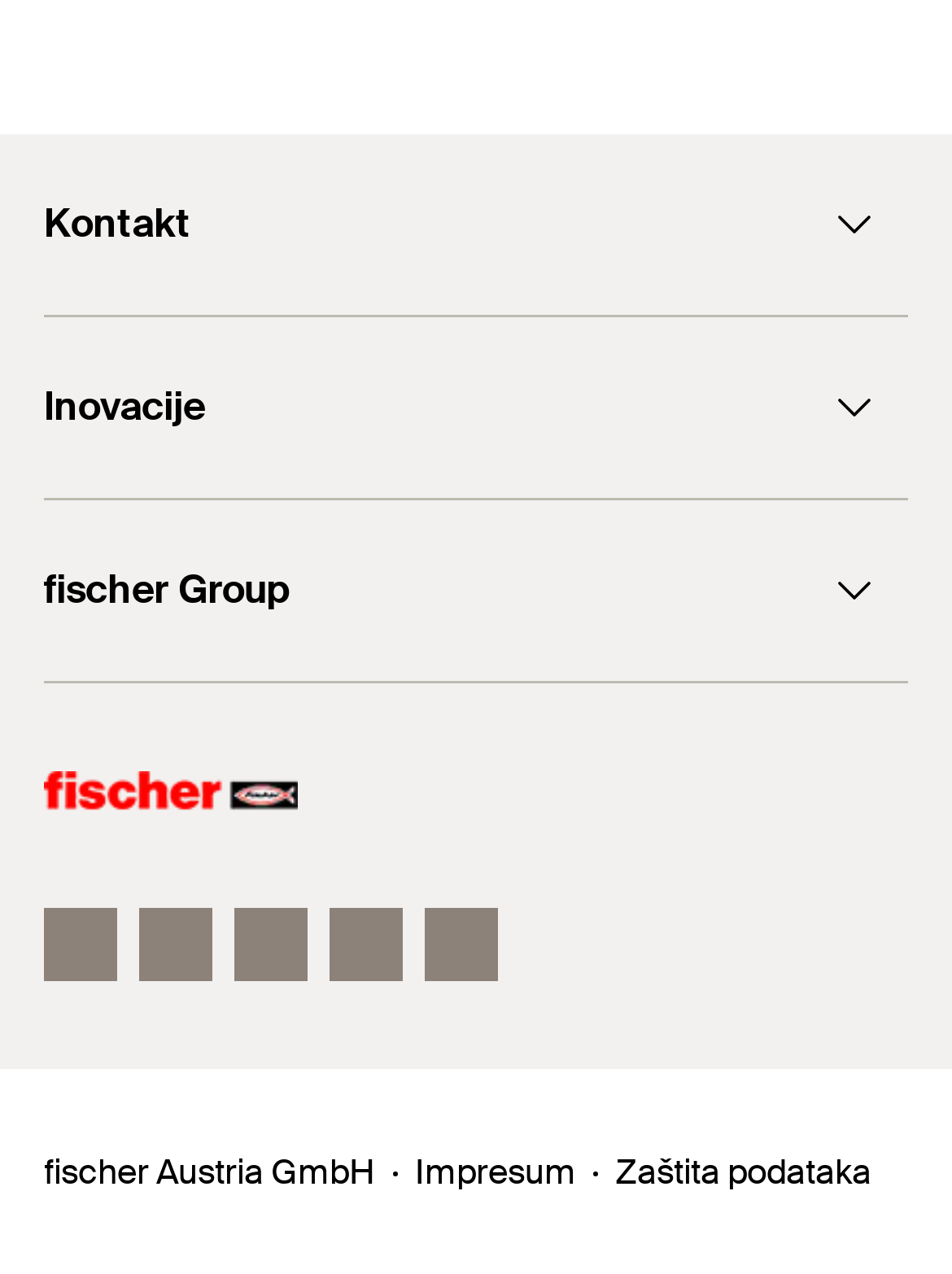Locate the bounding box coordinates of the clickable part needed for the task: "View Zaštita podataka".

[0.646, 0.902, 0.915, 0.936]